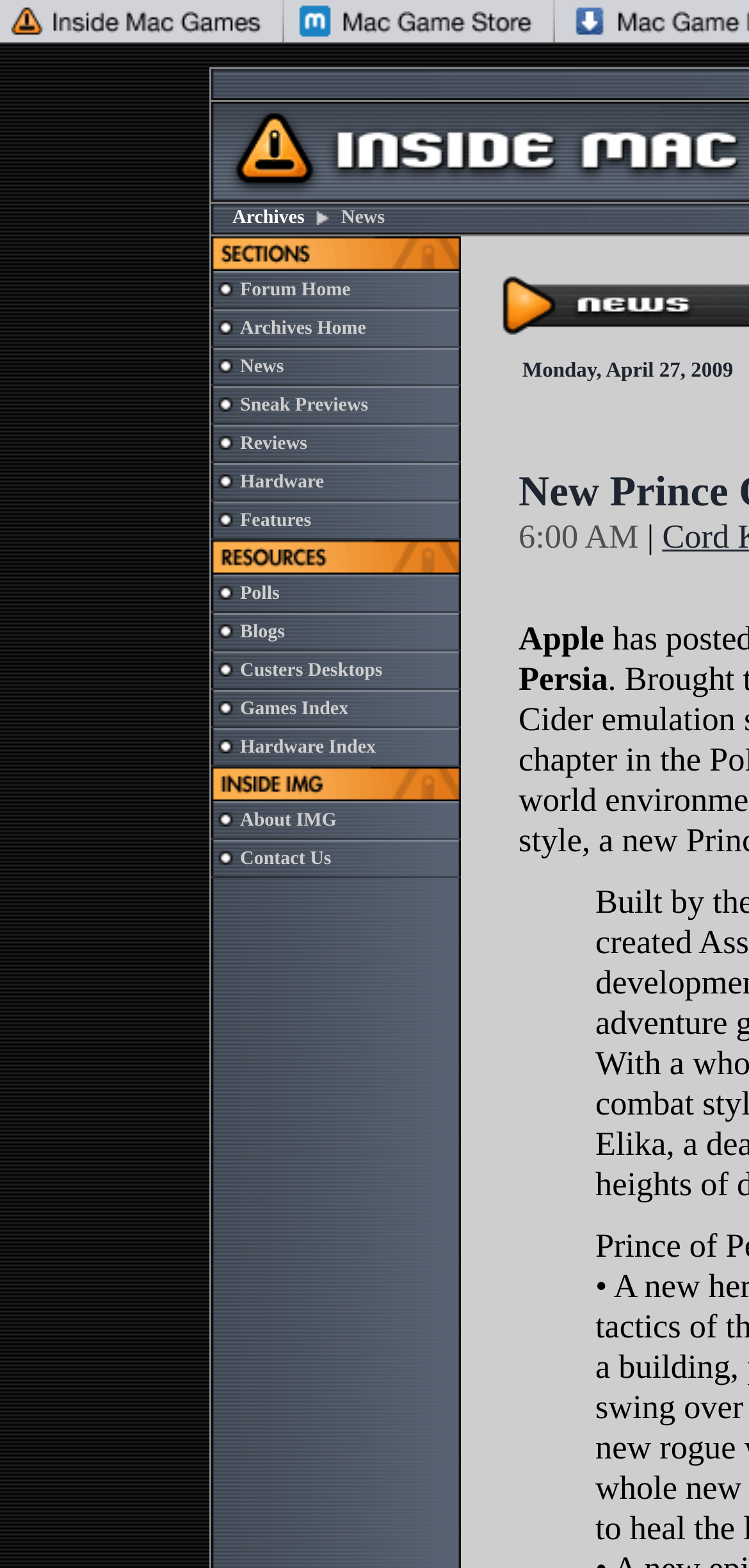Show the bounding box coordinates of the region that should be clicked to follow the instruction: "Go to the Forum Home page."

[0.321, 0.178, 0.468, 0.192]